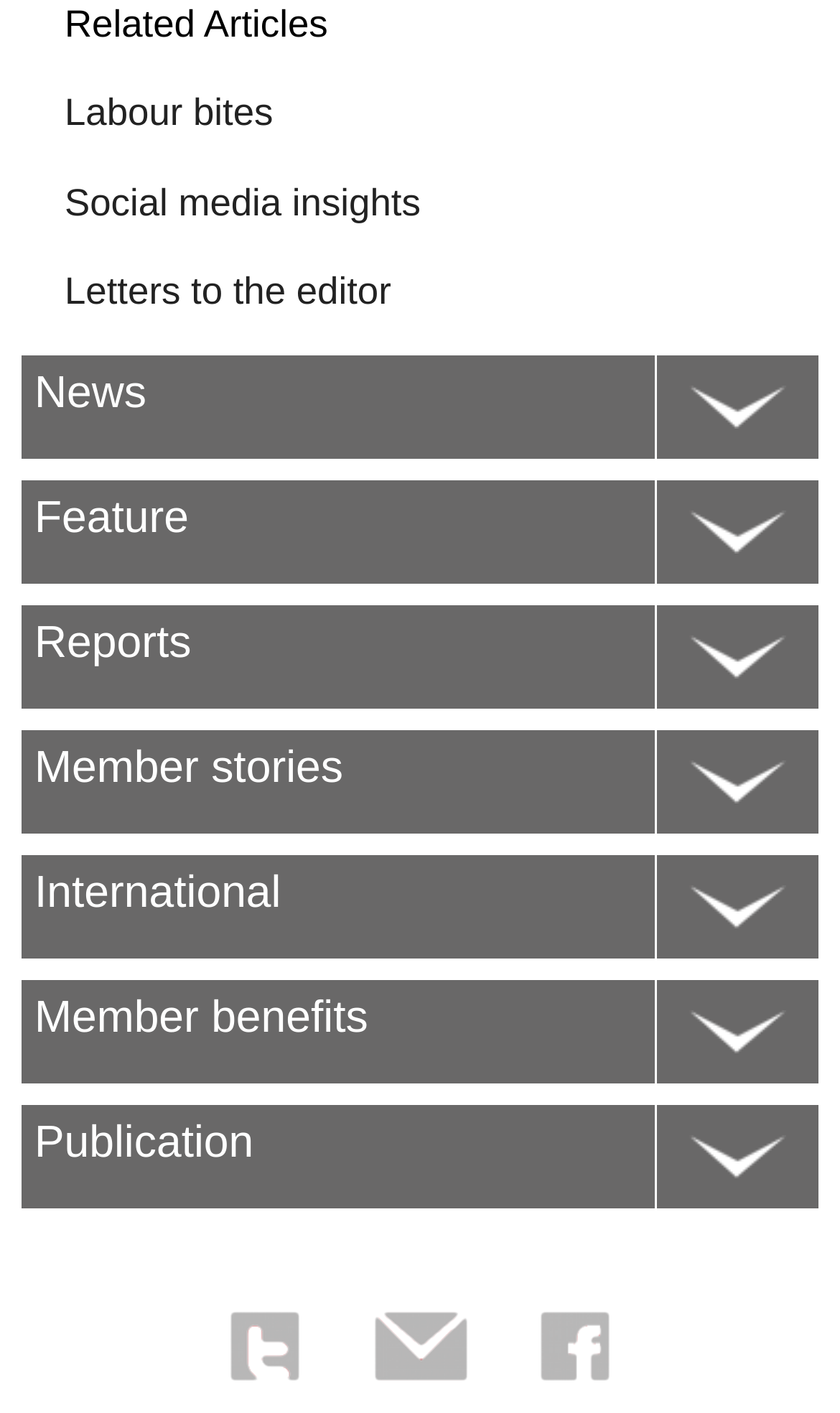Find the bounding box coordinates for the HTML element specified by: "alt="Share By Email"".

[0.406, 0.973, 0.594, 0.999]